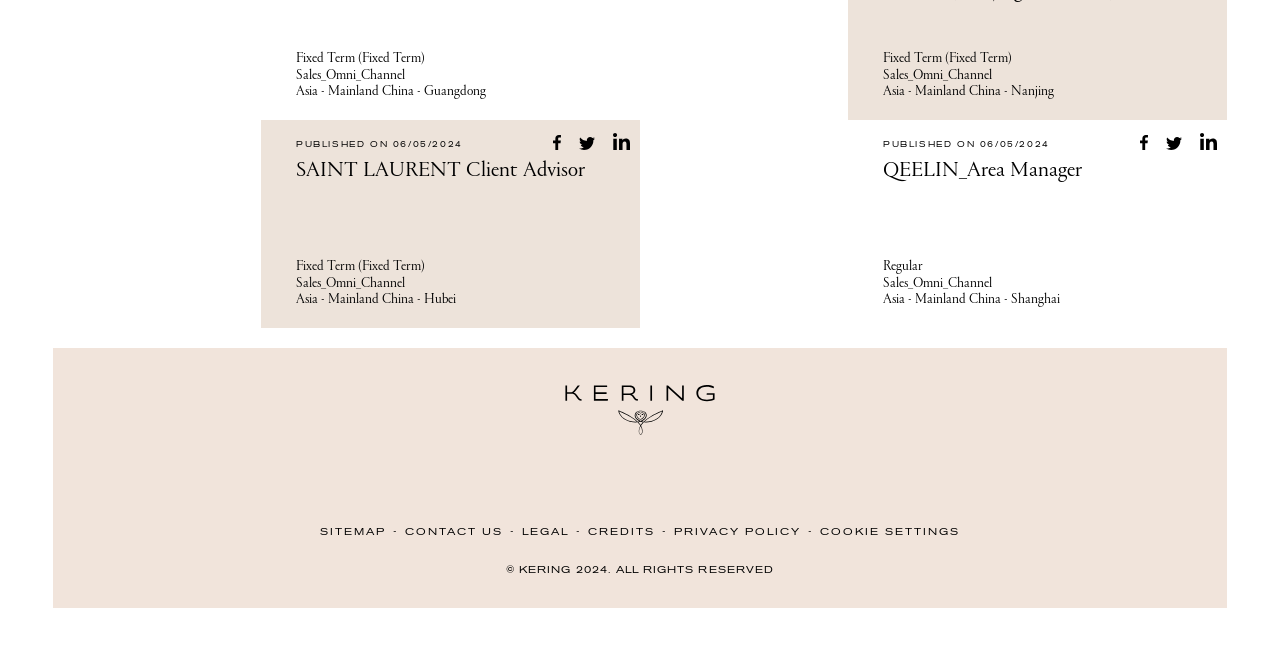Highlight the bounding box coordinates of the element you need to click to perform the following instruction: "Go to SITEMAP."

[0.25, 0.796, 0.302, 0.813]